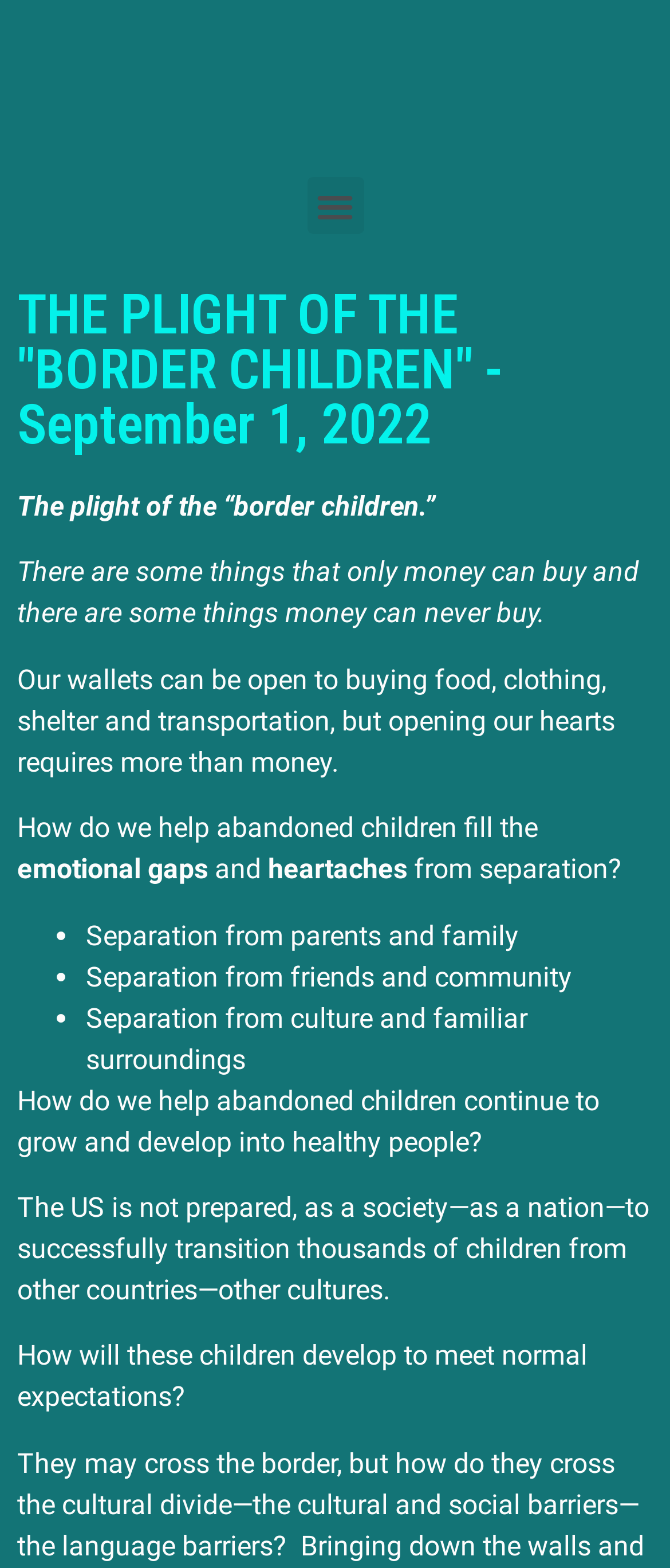What are the things that money cannot buy?
Please ensure your answer is as detailed and informative as possible.

According to the static text 'There are some things that only money can buy and there are some things money can never buy.' and 'How do we help abandoned children fill the emotional gaps', it can be inferred that emotional gaps are one of the things that money cannot buy.